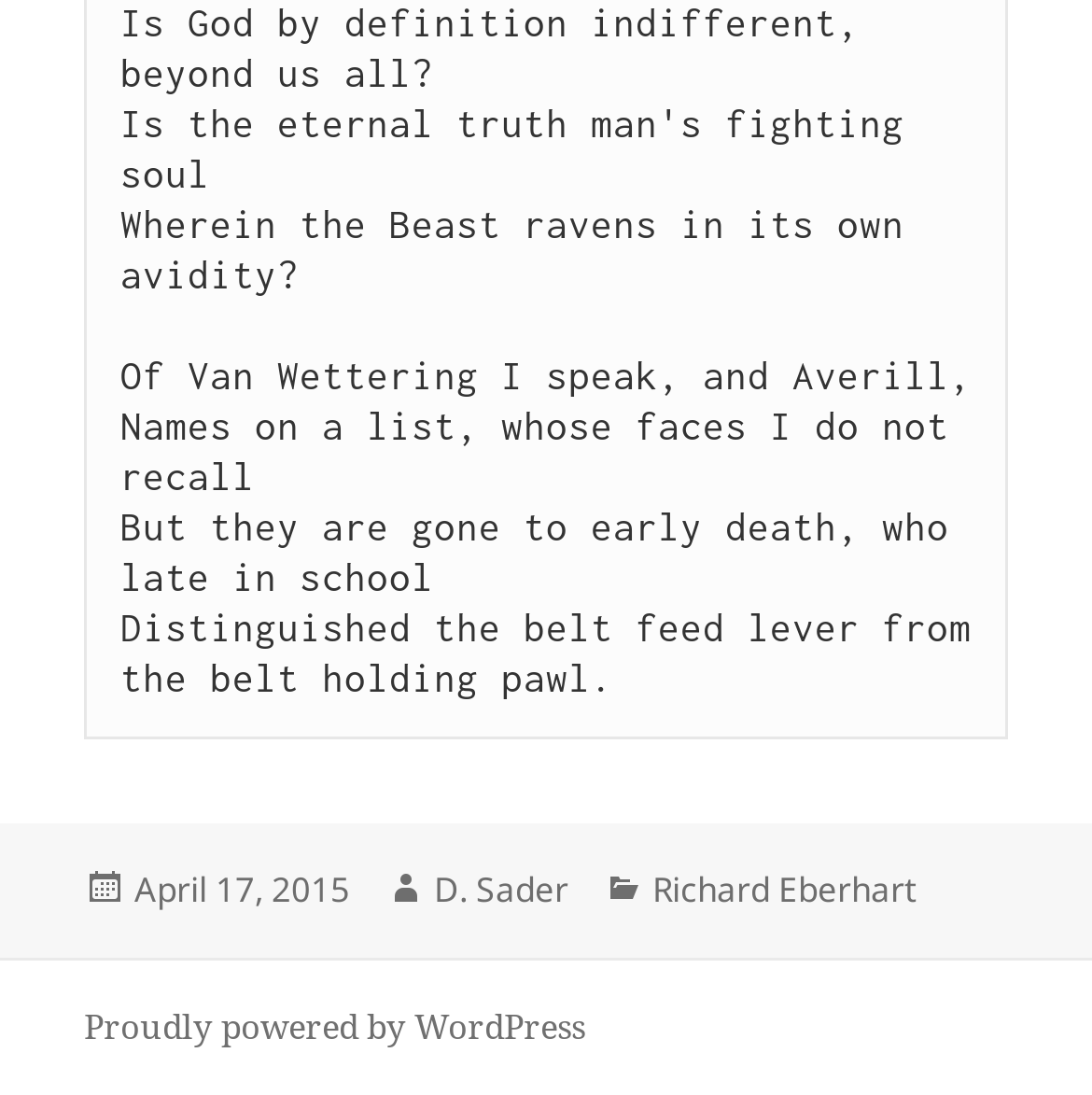Given the description Proudly powered by WordPress, predict the bounding box coordinates of the UI element. Ensure the coordinates are in the format (top-left x, top-left y, bottom-right x, bottom-right y) and all values are between 0 and 1.

[0.077, 0.915, 0.536, 0.961]